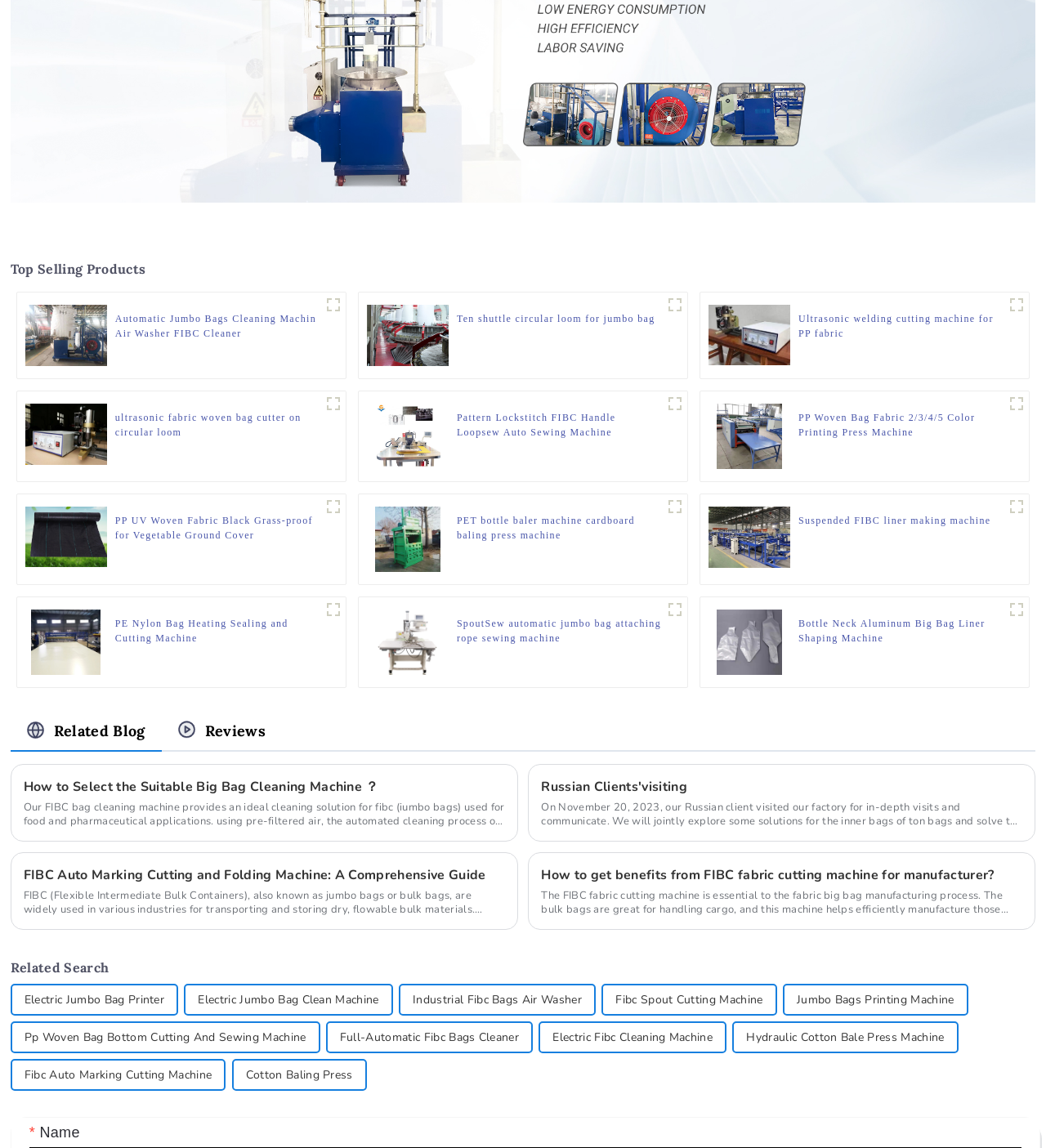Identify the bounding box coordinates for the element that needs to be clicked to fulfill this instruction: "Click on the link 'FIBC Cleaning Machine'". Provide the coordinates in the format of four float numbers between 0 and 1: [left, top, right, bottom].

[0.01, 0.031, 0.99, 0.042]